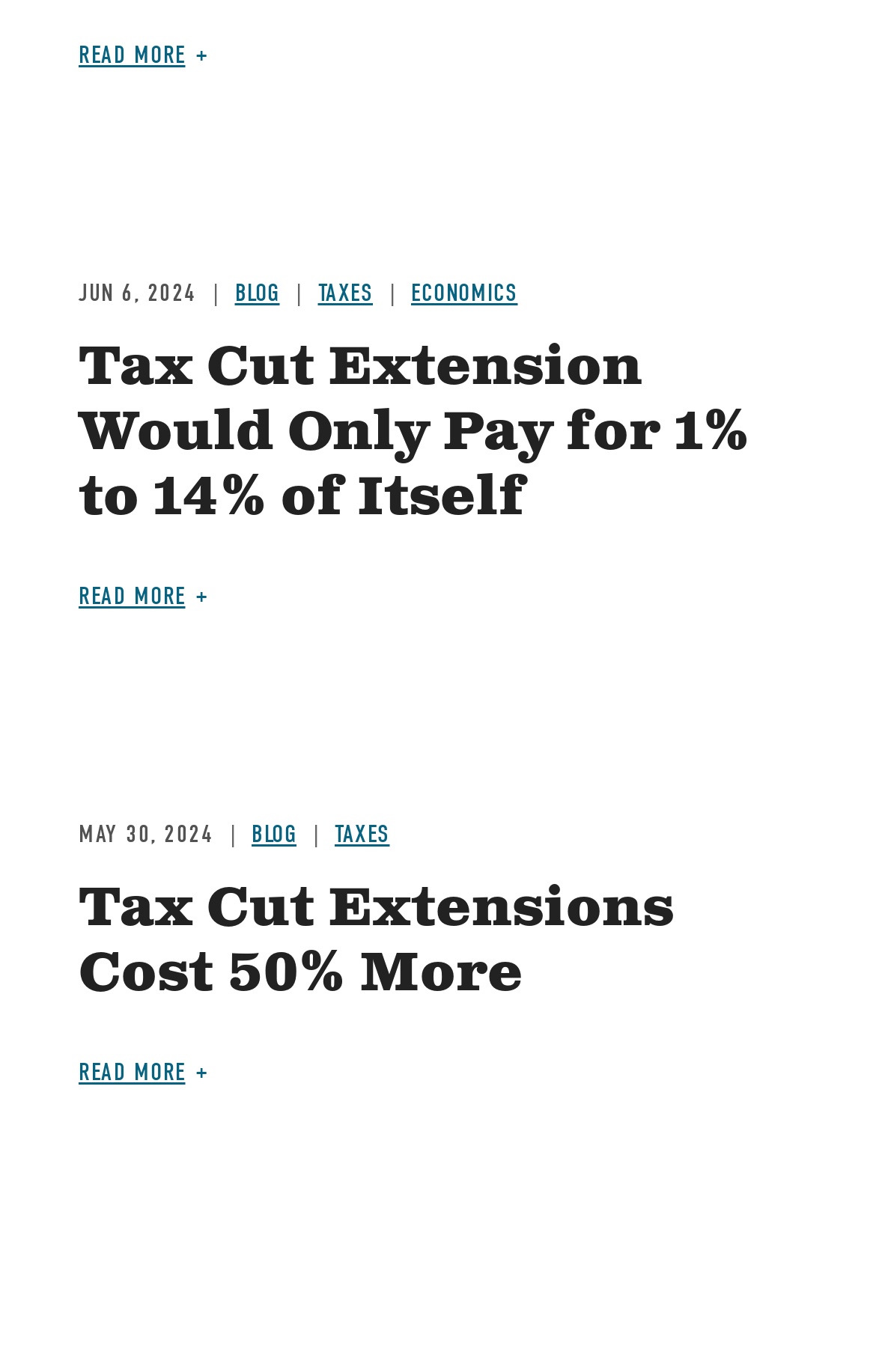What is the title of the first link in the first article?
Please use the visual content to give a single word or phrase answer.

Tax Cut Extension Would Only Pay for 1% to 14% of Itself